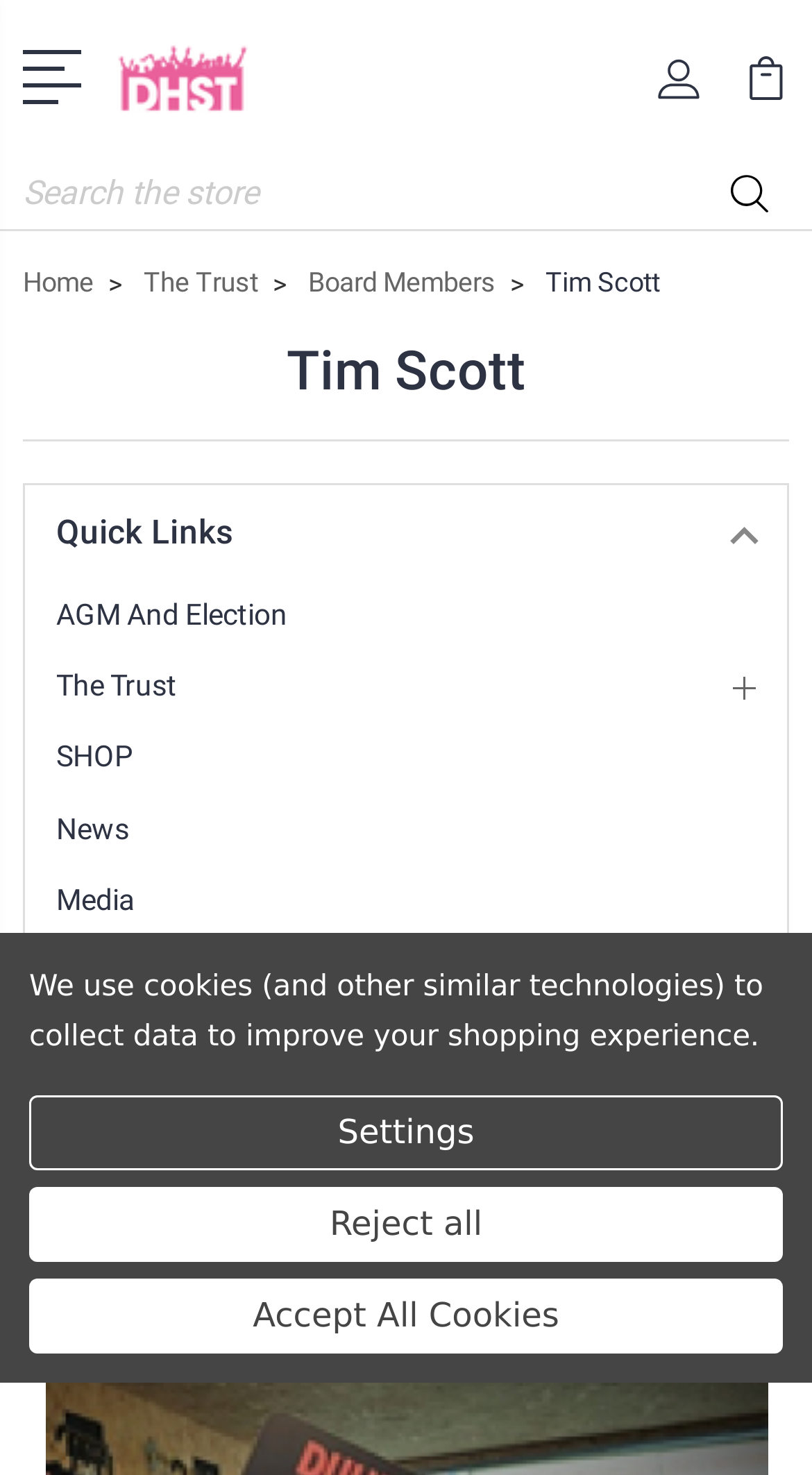Provide the bounding box coordinates, formatted as (top-left x, top-left y, bottom-right x, bottom-right y), with all values being floating point numbers between 0 and 1. Identify the bounding box of the UI element that matches the description: parent_node: Search

[0.9, 0.119, 0.946, 0.152]